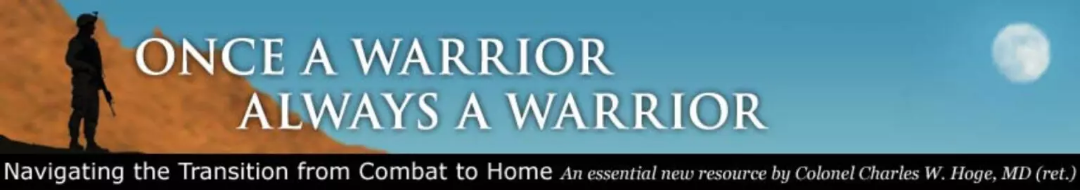Craft a detailed explanation of the image.

The image prominently features the title "ONCE A WARRIOR, ALWAYS A WARRIOR," set against a serene blue sky with a faint moon visible on the right. Below the title, the subtitle reads, "Navigating the Transition from Combat to Home," highlighting the book's focus on aiding veterans and warriors in their reintegration into civilian life. This essential resource is authored by Colonel Charles W. Hoge, MD (ret.), emphasizing the expertise and insights offered within the text. The background depicts a silhouette of a soldier standing against a mountainous terrain, symbolizing both the challenges of combat and the journey back to a peaceful life.